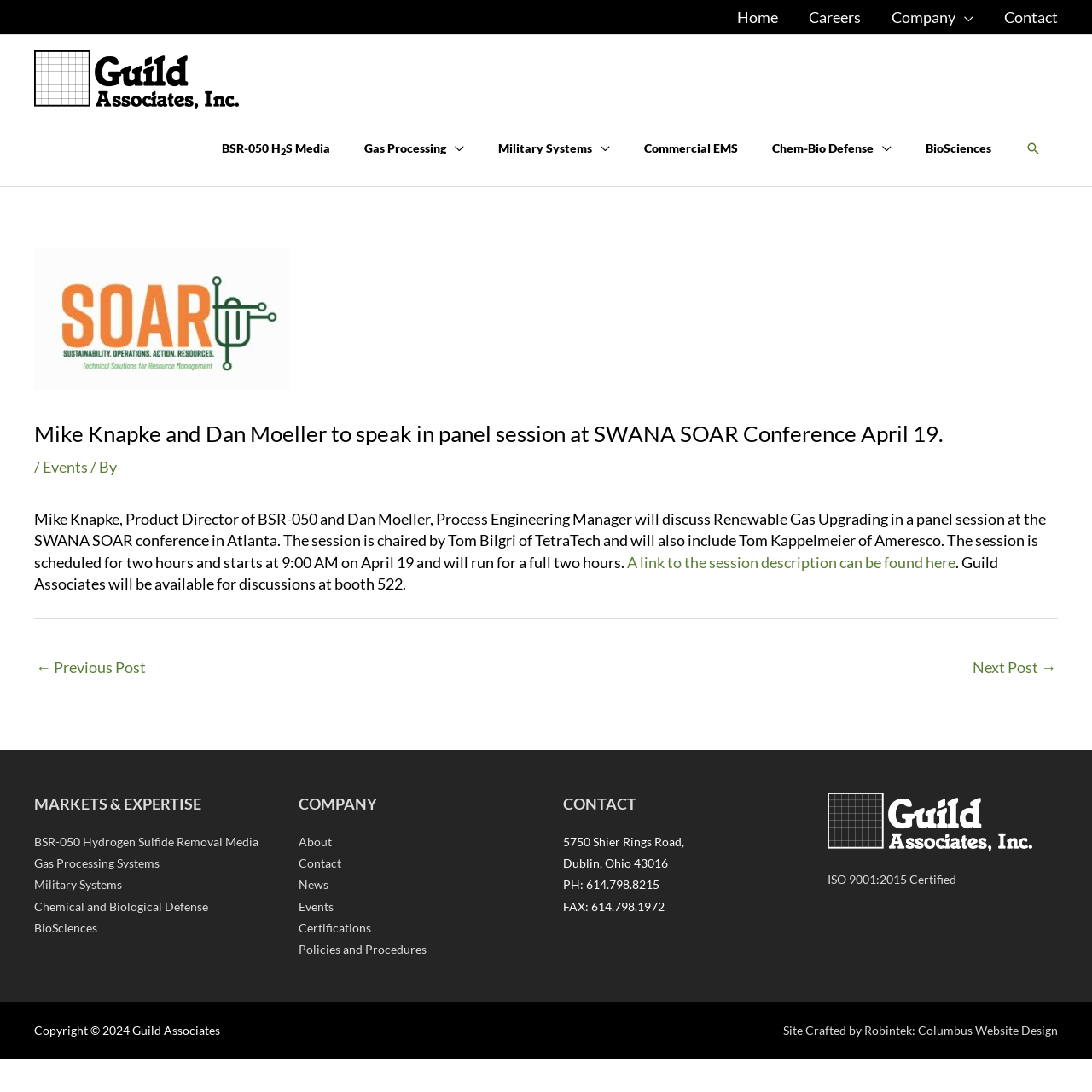Extract the bounding box coordinates of the UI element described by: "ISO 9001:2015 Certified". The coordinates should include four float numbers ranging from 0 to 1, e.g., [left, top, right, bottom].

[0.758, 0.798, 0.876, 0.812]